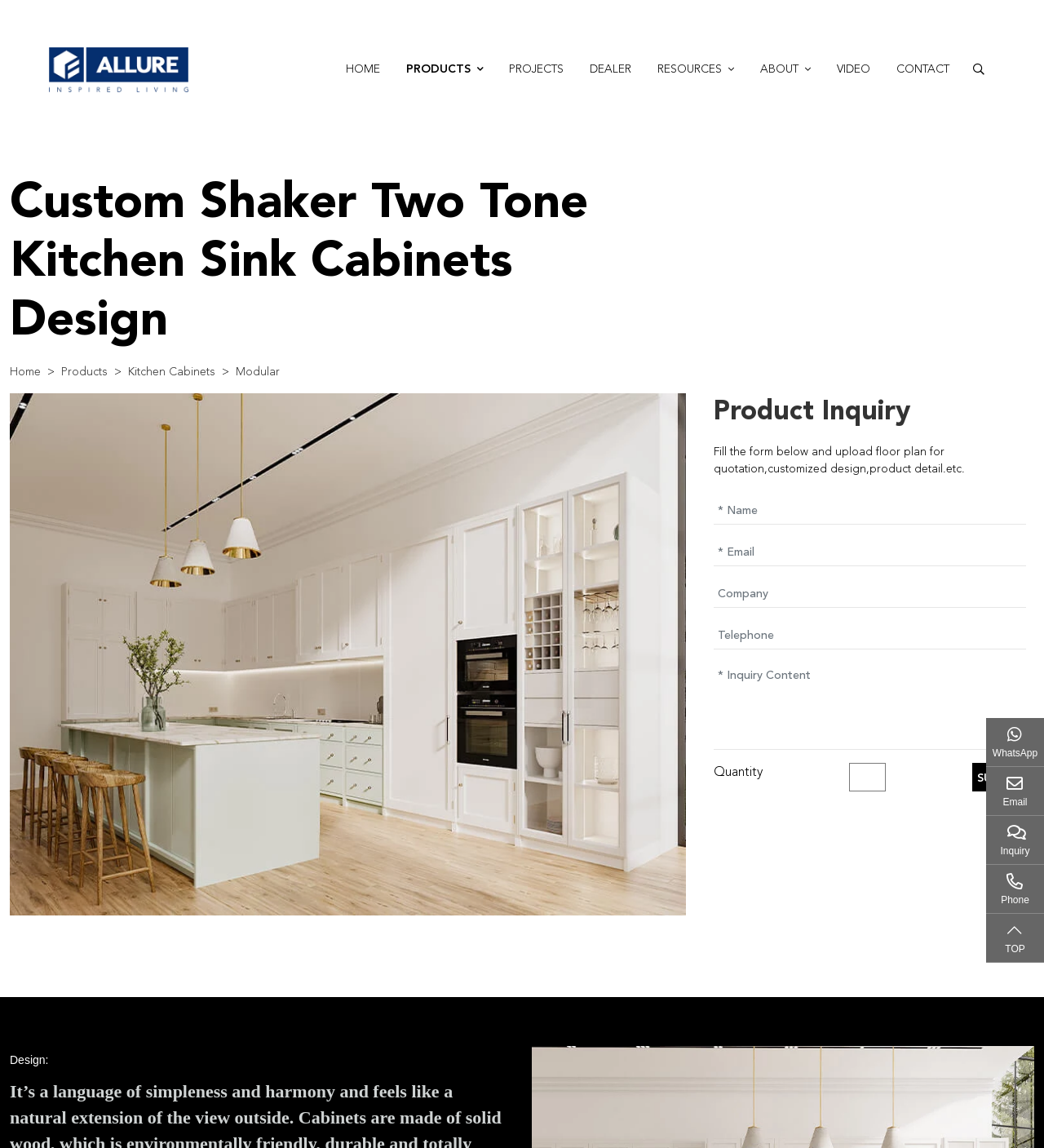Give a concise answer using only one word or phrase for this question:
What type of cabinets are made of solid wood?

Environmentally friendly